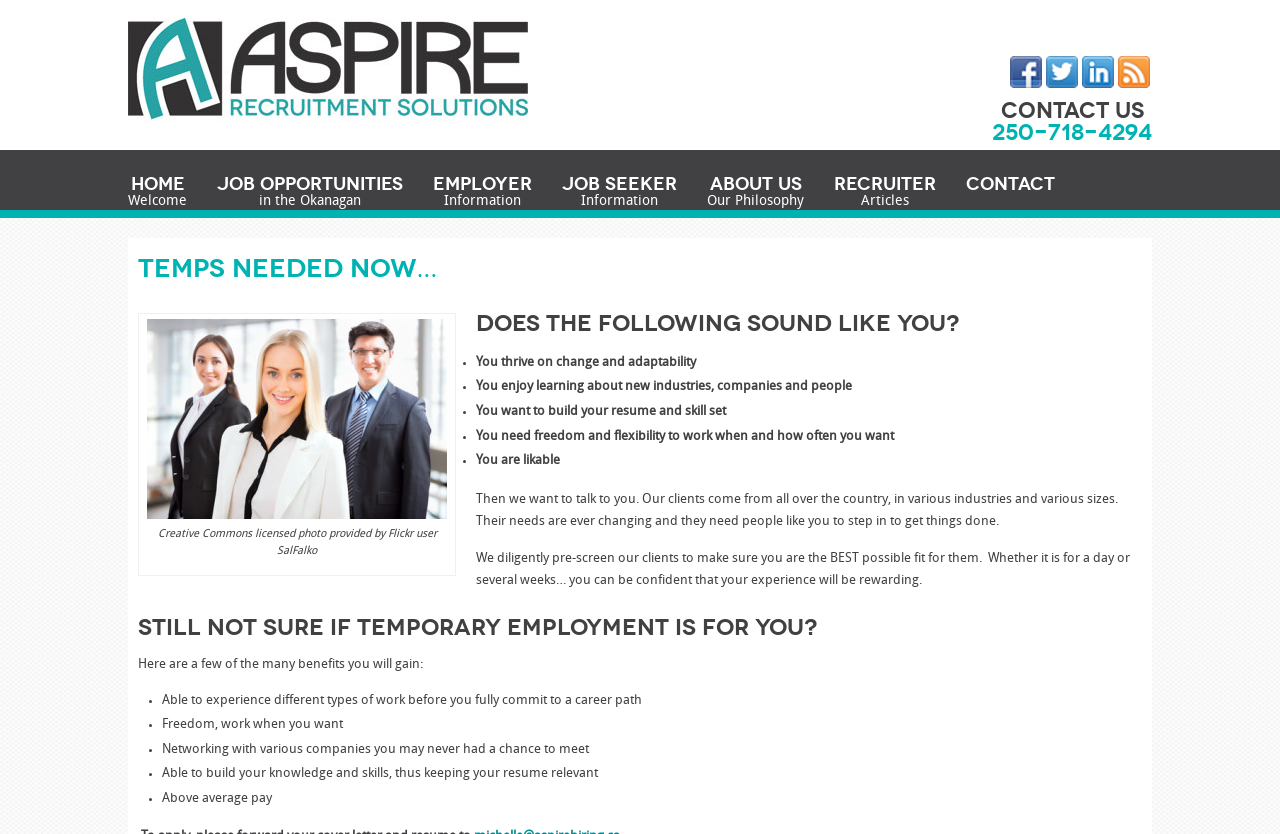Extract the main title from the webpage and generate its text.

Temps Needed Now…